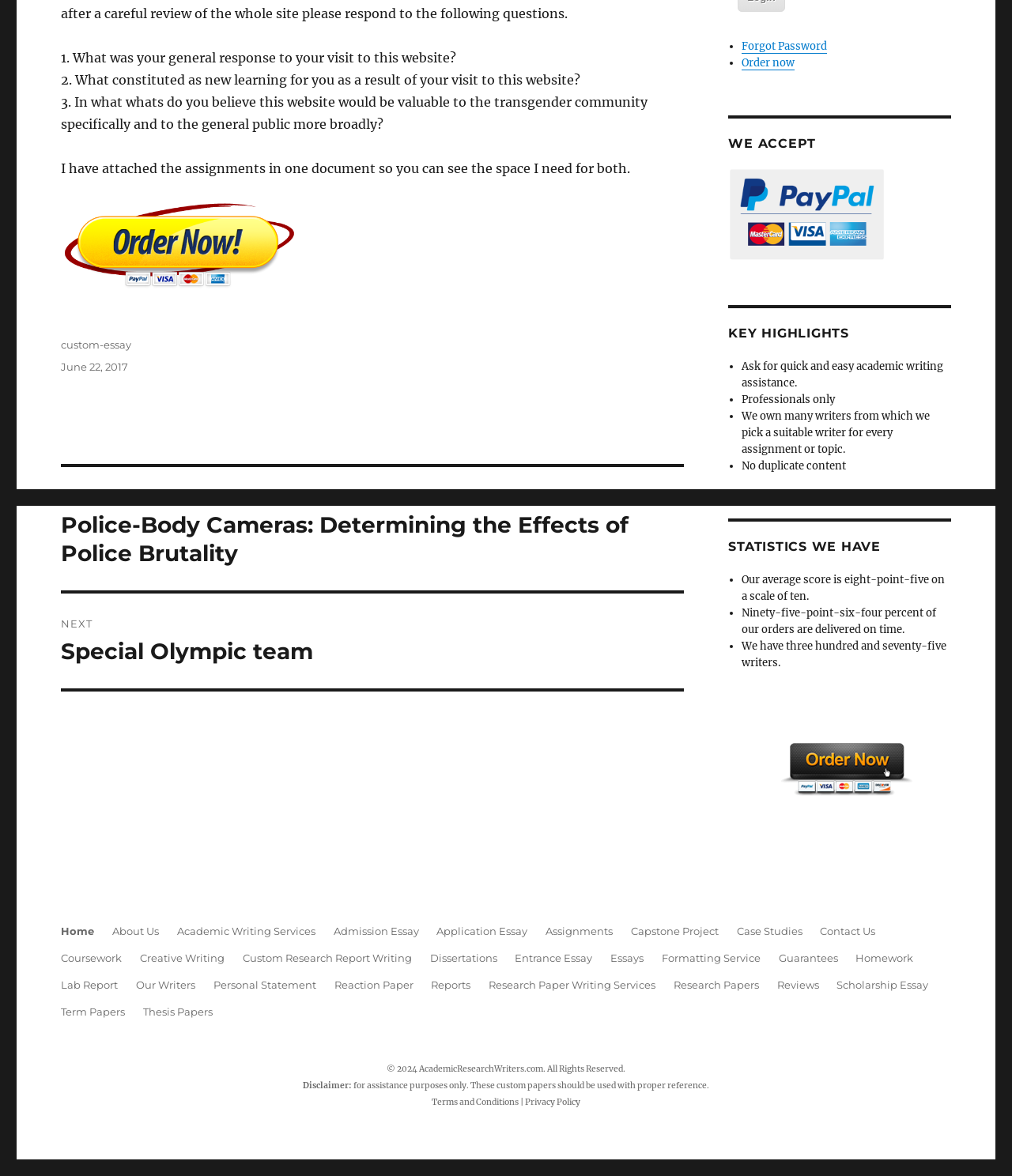Find the bounding box coordinates for the element described here: "Home".

[0.051, 0.78, 0.102, 0.803]